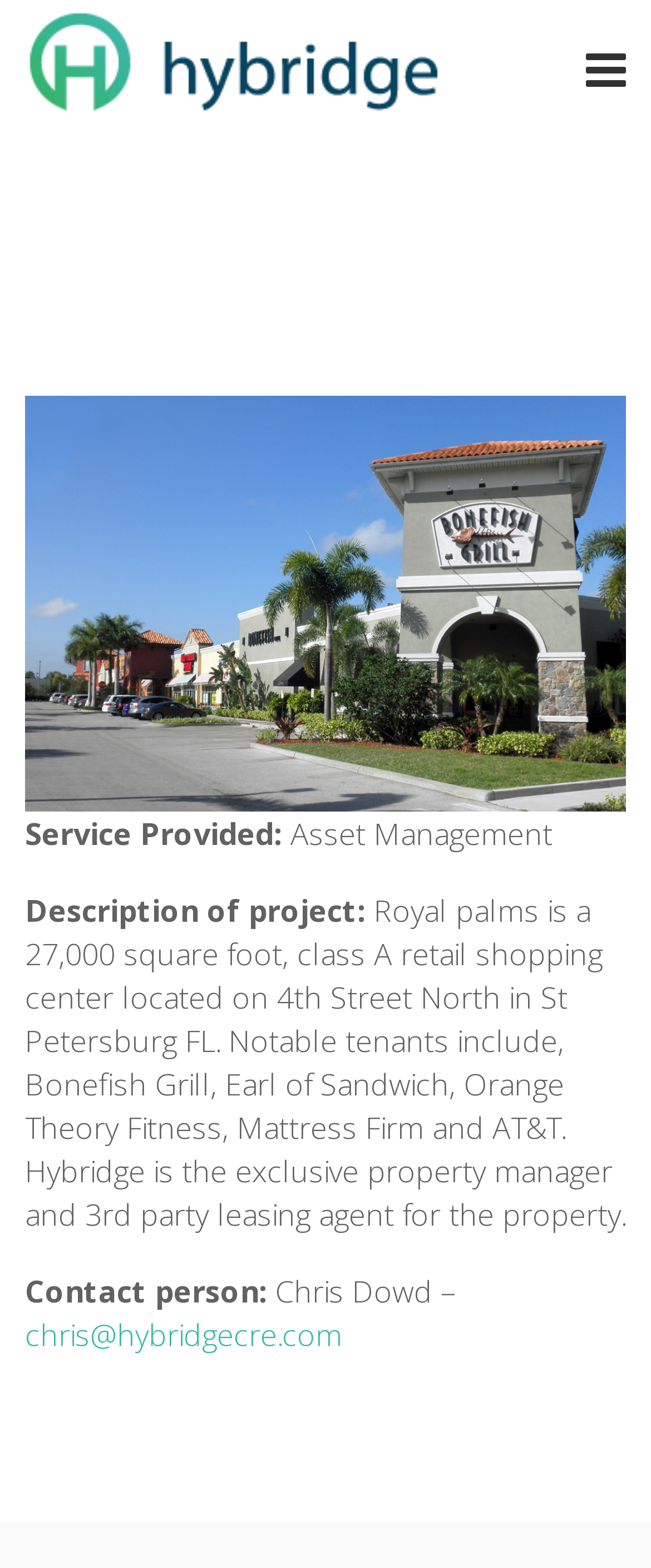Examine the image and give a thorough answer to the following question:
What is the role of Hybridge in the property?

I found the answer by reading the description of the project, which mentions 'Hybridge is the exclusive property manager and 3rd party leasing agent for the property'.